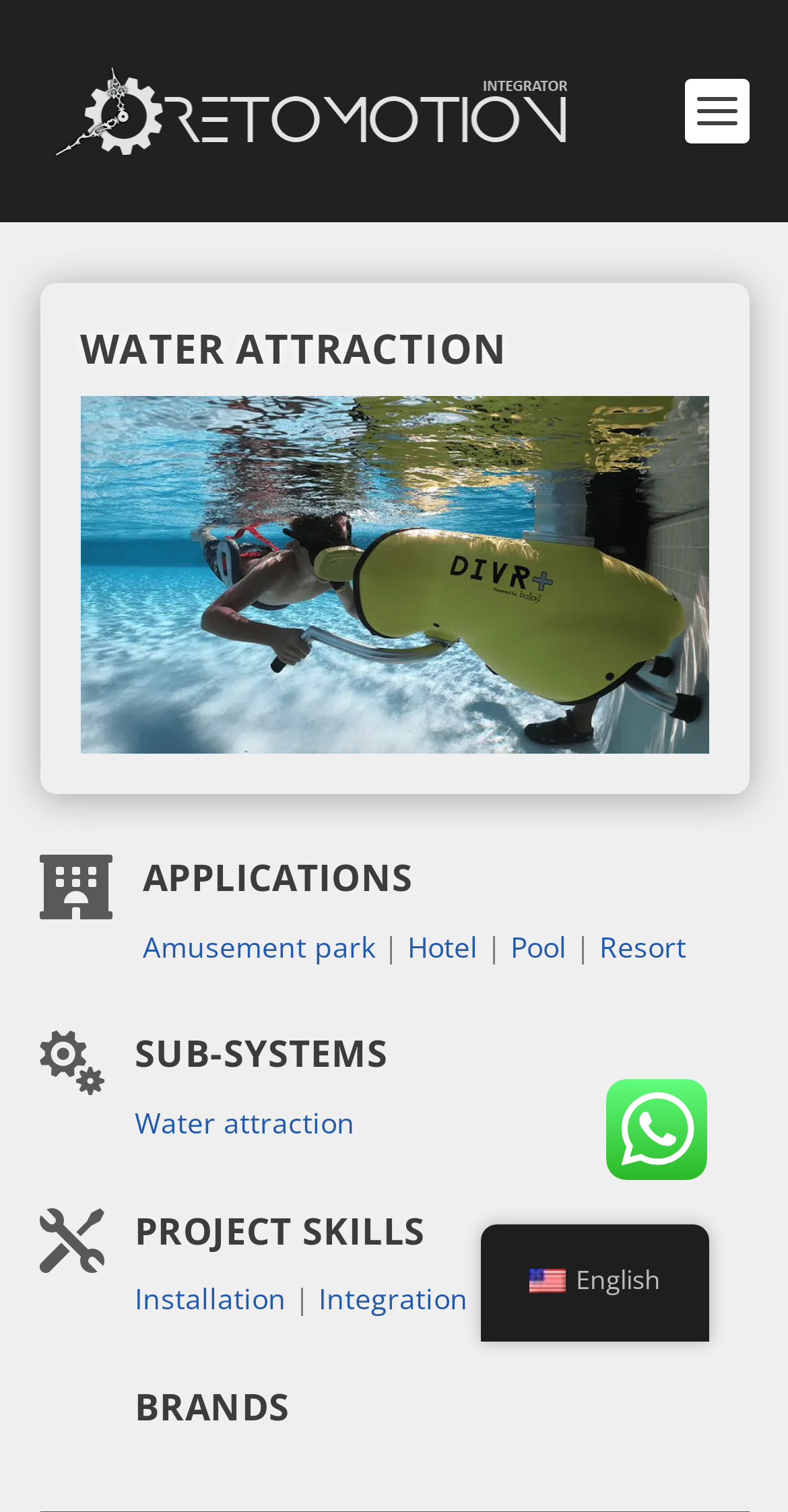Give a concise answer using one word or a phrase to the following question:
How many sub-systems are listed?

One